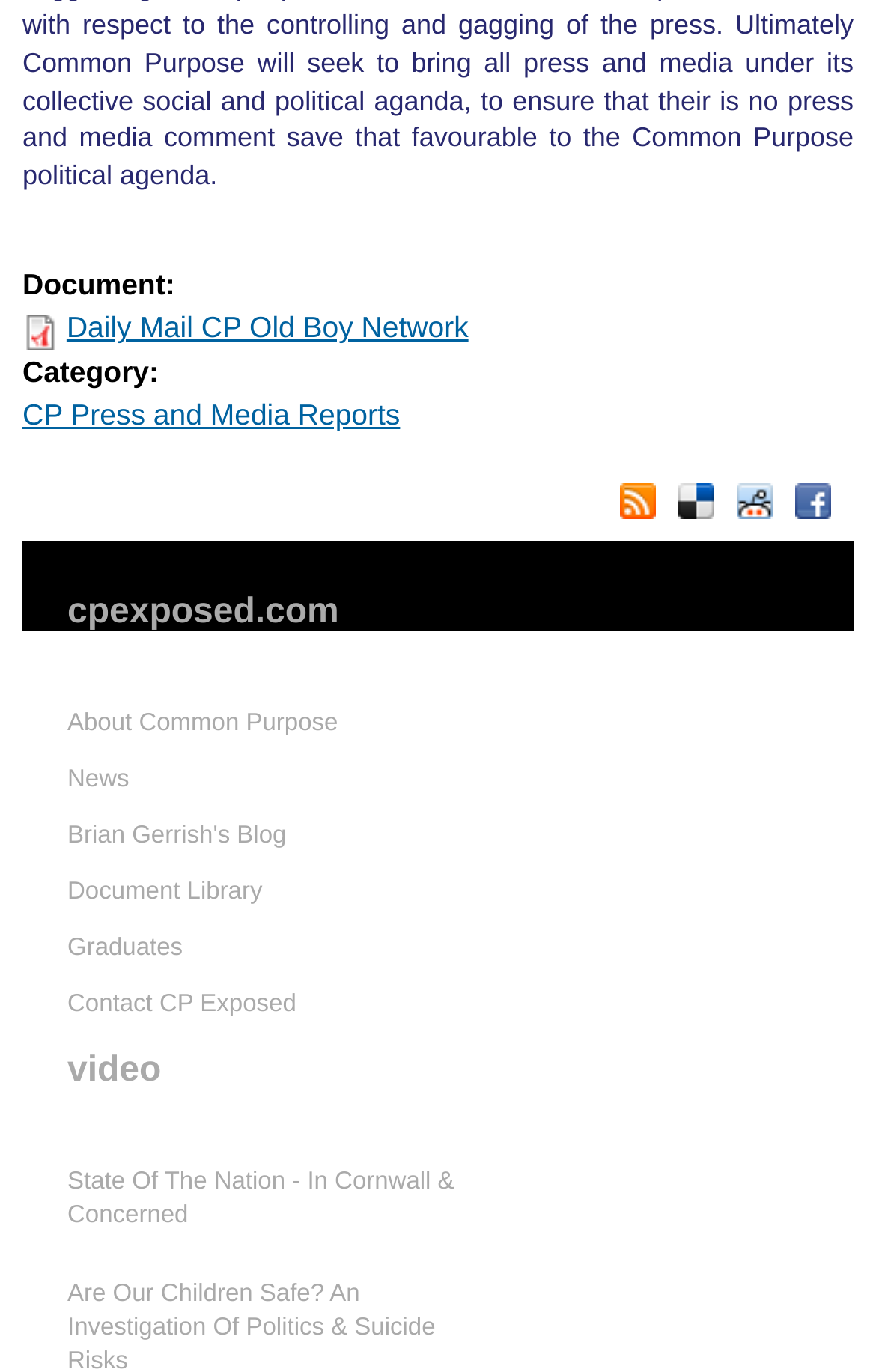Locate the bounding box coordinates of the region to be clicked to comply with the following instruction: "View Daily Mail CP Old Boy Network". The coordinates must be four float numbers between 0 and 1, in the form [left, top, right, bottom].

[0.076, 0.227, 0.535, 0.251]